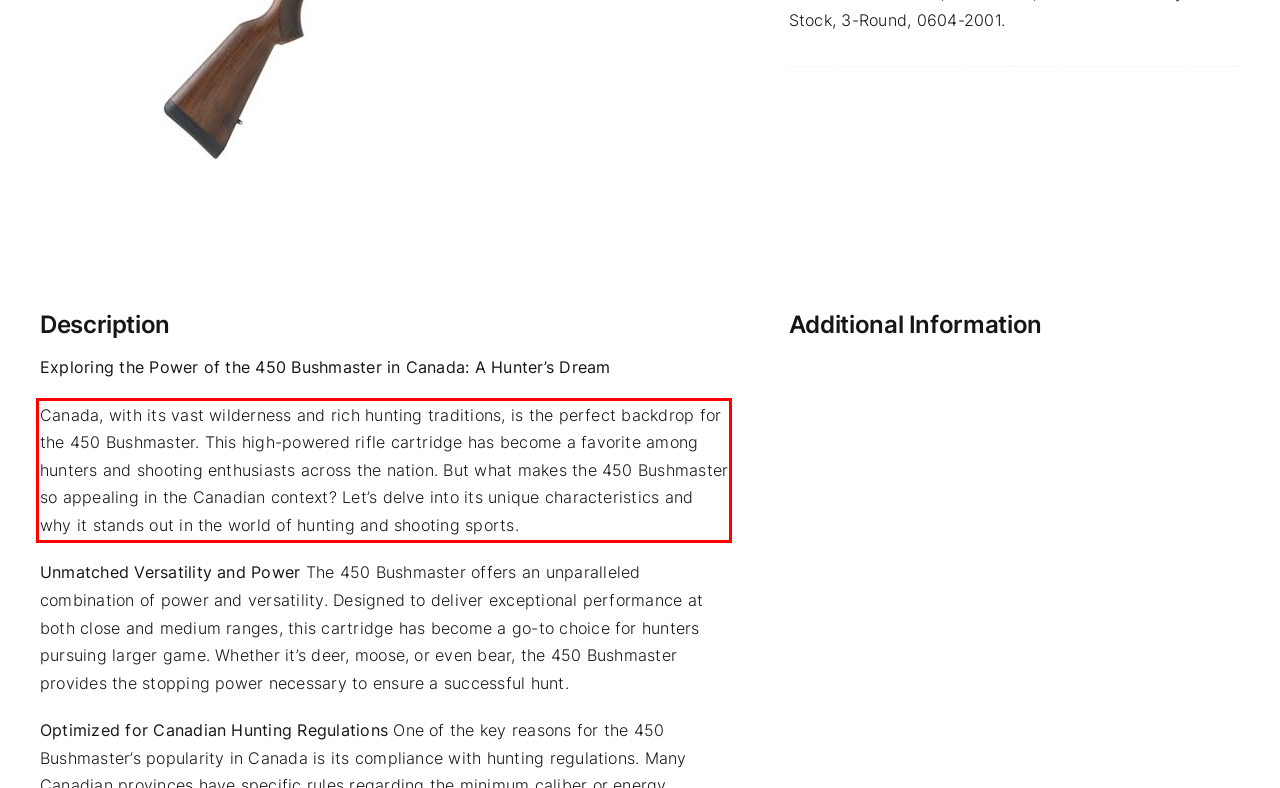Identify the text inside the red bounding box in the provided webpage screenshot and transcribe it.

Canada, with its vast wilderness and rich hunting traditions, is the perfect backdrop for the 450 Bushmaster. This high-powered rifle cartridge has become a favorite among hunters and shooting enthusiasts across the nation. But what makes the 450 Bushmaster so appealing in the Canadian context? Let’s delve into its unique characteristics and why it stands out in the world of hunting and shooting sports.